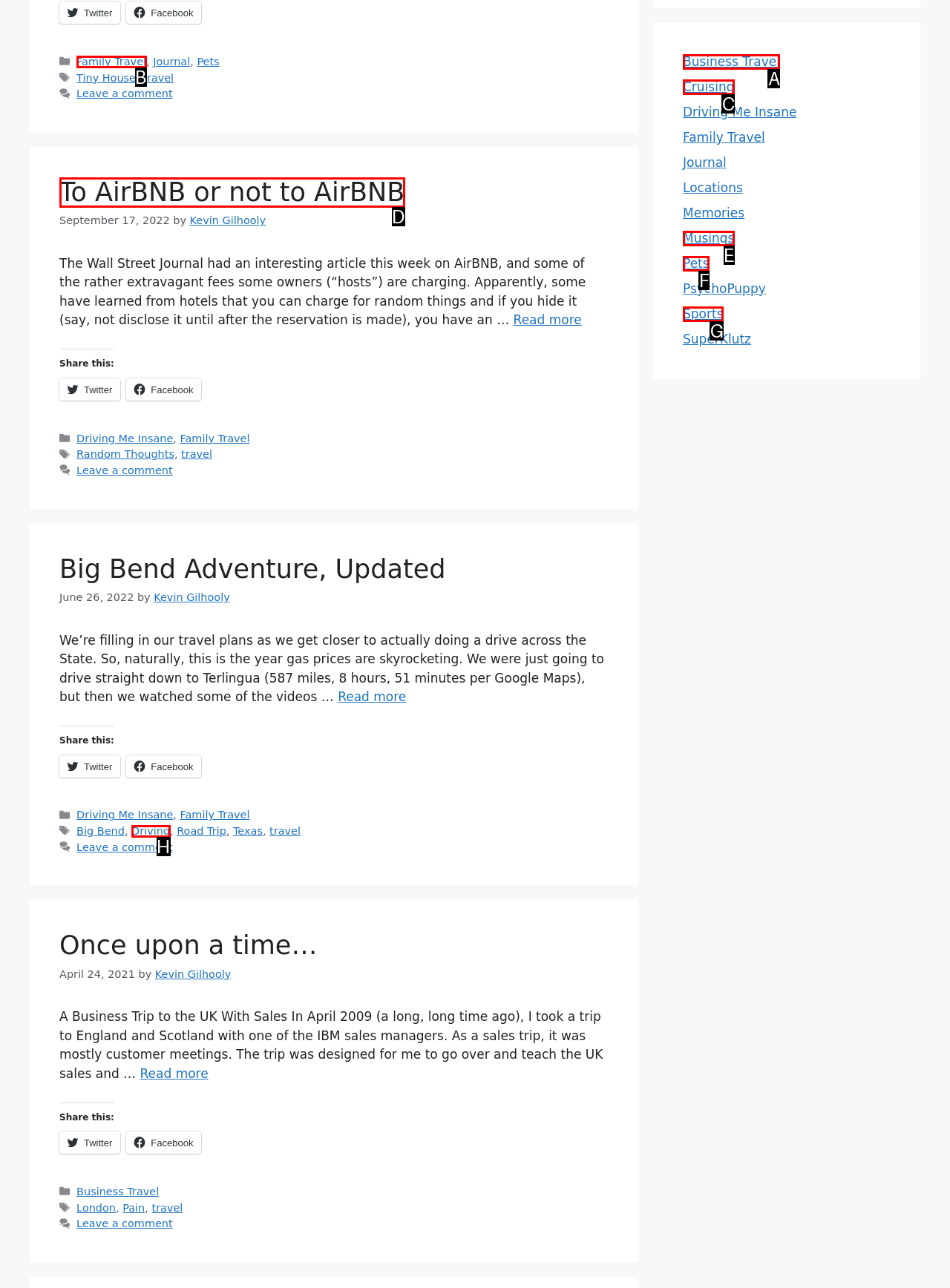Point out the option that aligns with the description: Business Travel
Provide the letter of the corresponding choice directly.

A